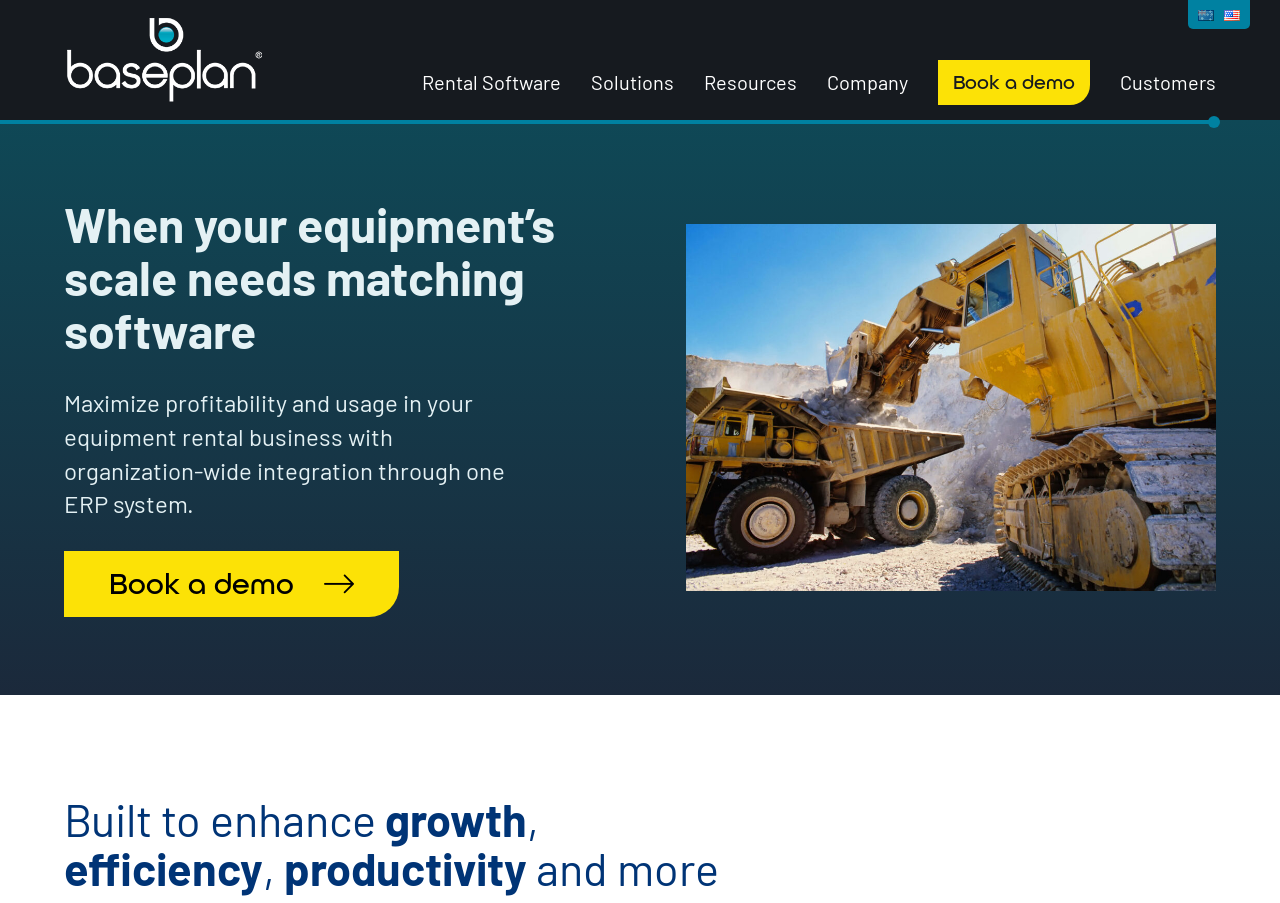From the image, can you give a detailed response to the question below:
What type of software is Baseplan?

Based on the webpage, I can see that the top navigation menu has options like 'Rental Software', 'Solutions', 'Resources', and 'Company'. This suggests that Baseplan is a type of rental software, which is also supported by the meta description that mentions 'heavy equipment rental companies'.